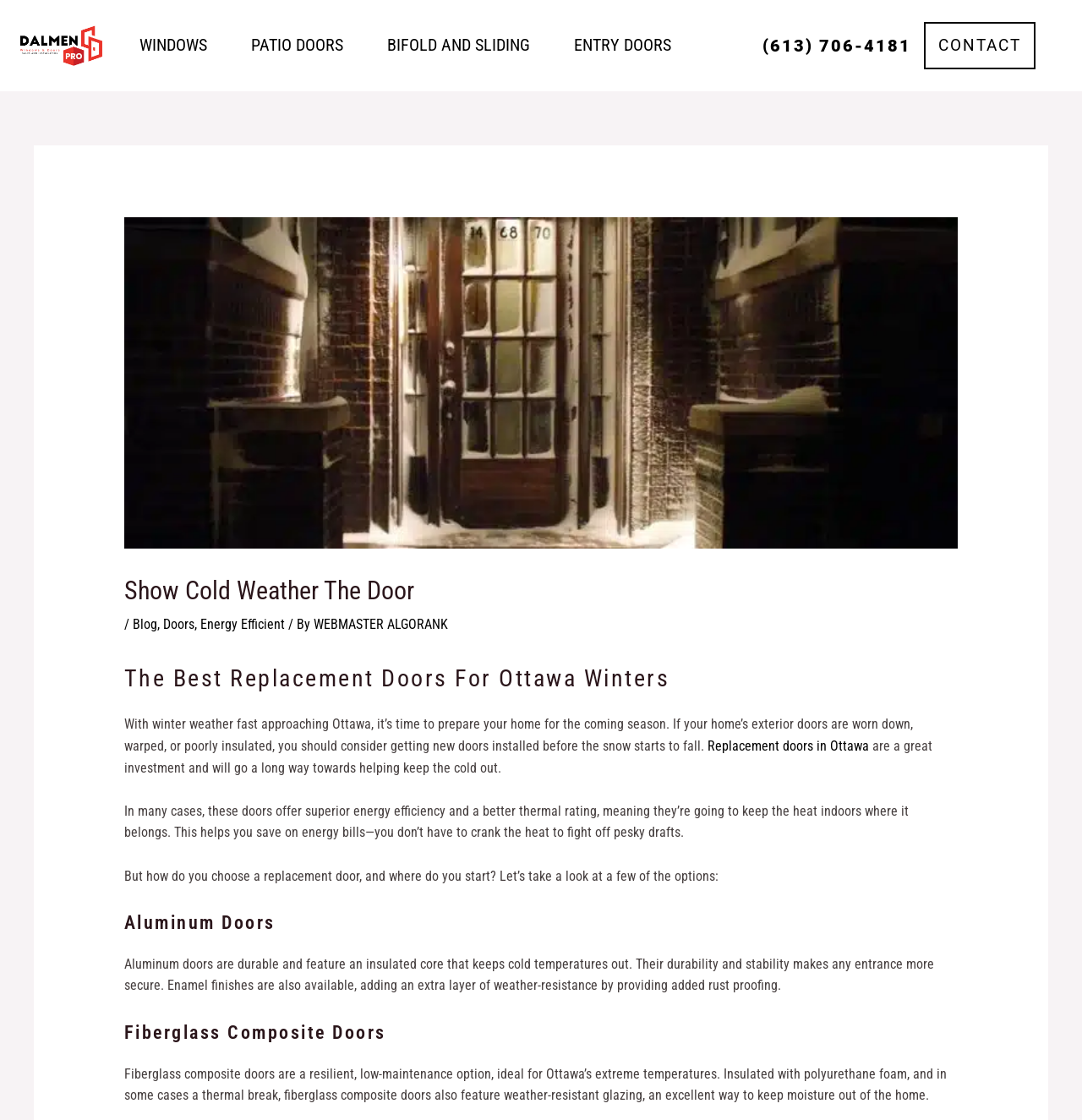Please respond to the question with a concise word or phrase:
What is the material used in fiberglass composite doors?

Polyurethane foam